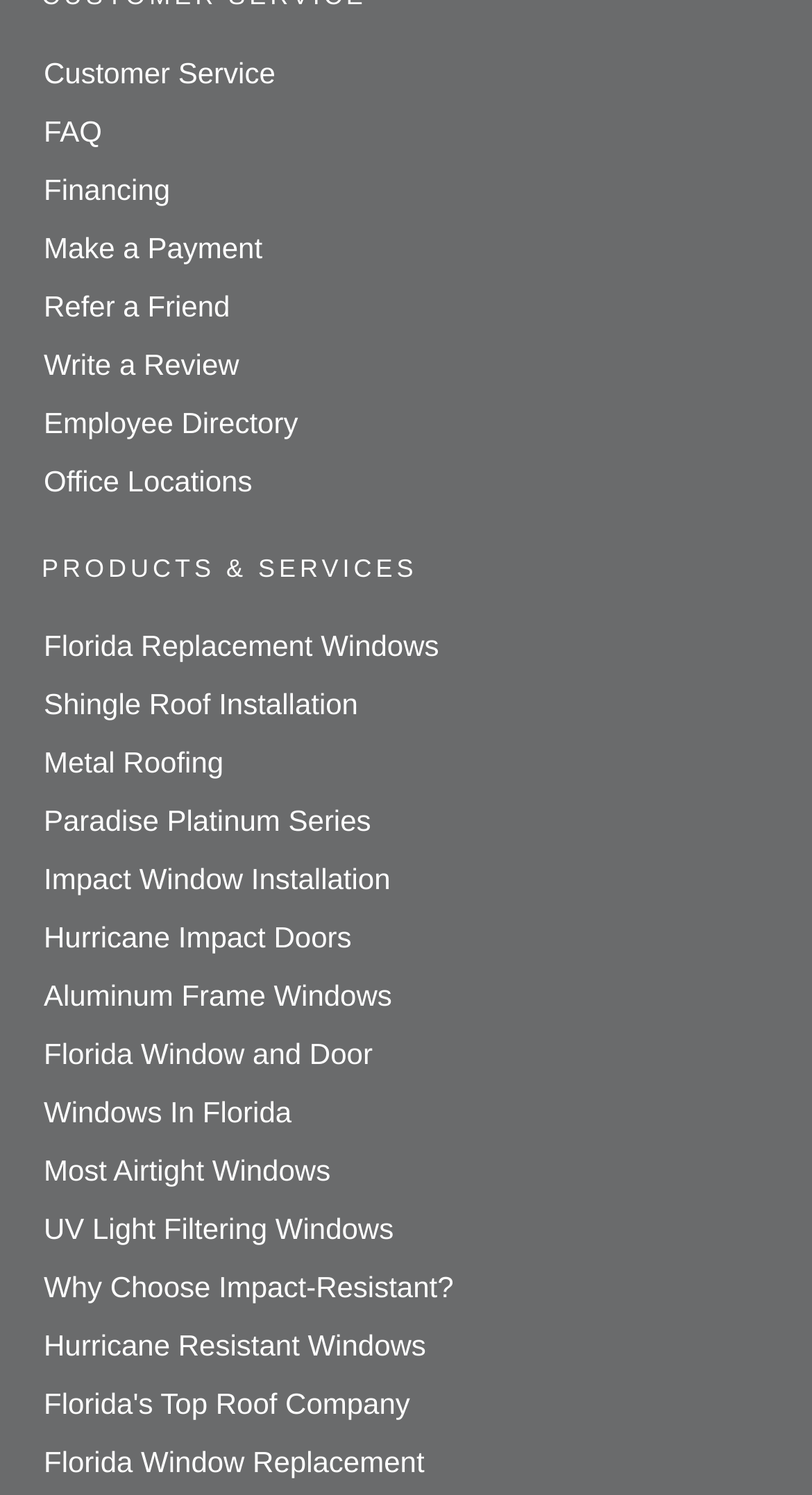Can you look at the image and give a comprehensive answer to the question:
Is there a link for 'Hurricane Resistant Windows'?

I searched for the link 'Hurricane Resistant Windows' and found it with the bounding box coordinates [0.054, 0.888, 0.525, 0.91].